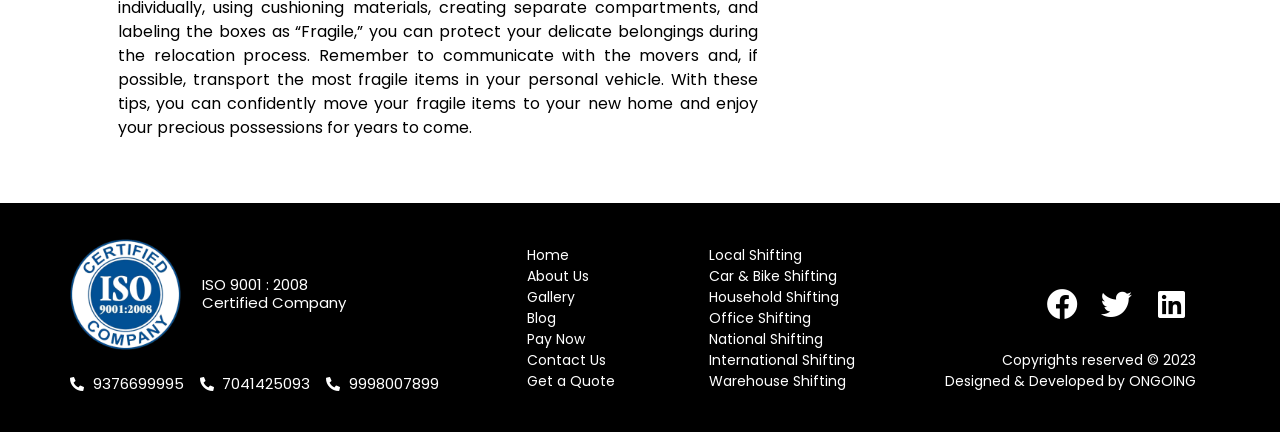Locate the bounding box coordinates of the clickable region to complete the following instruction: "Call the phone number 9376699995."

[0.055, 0.863, 0.143, 0.915]